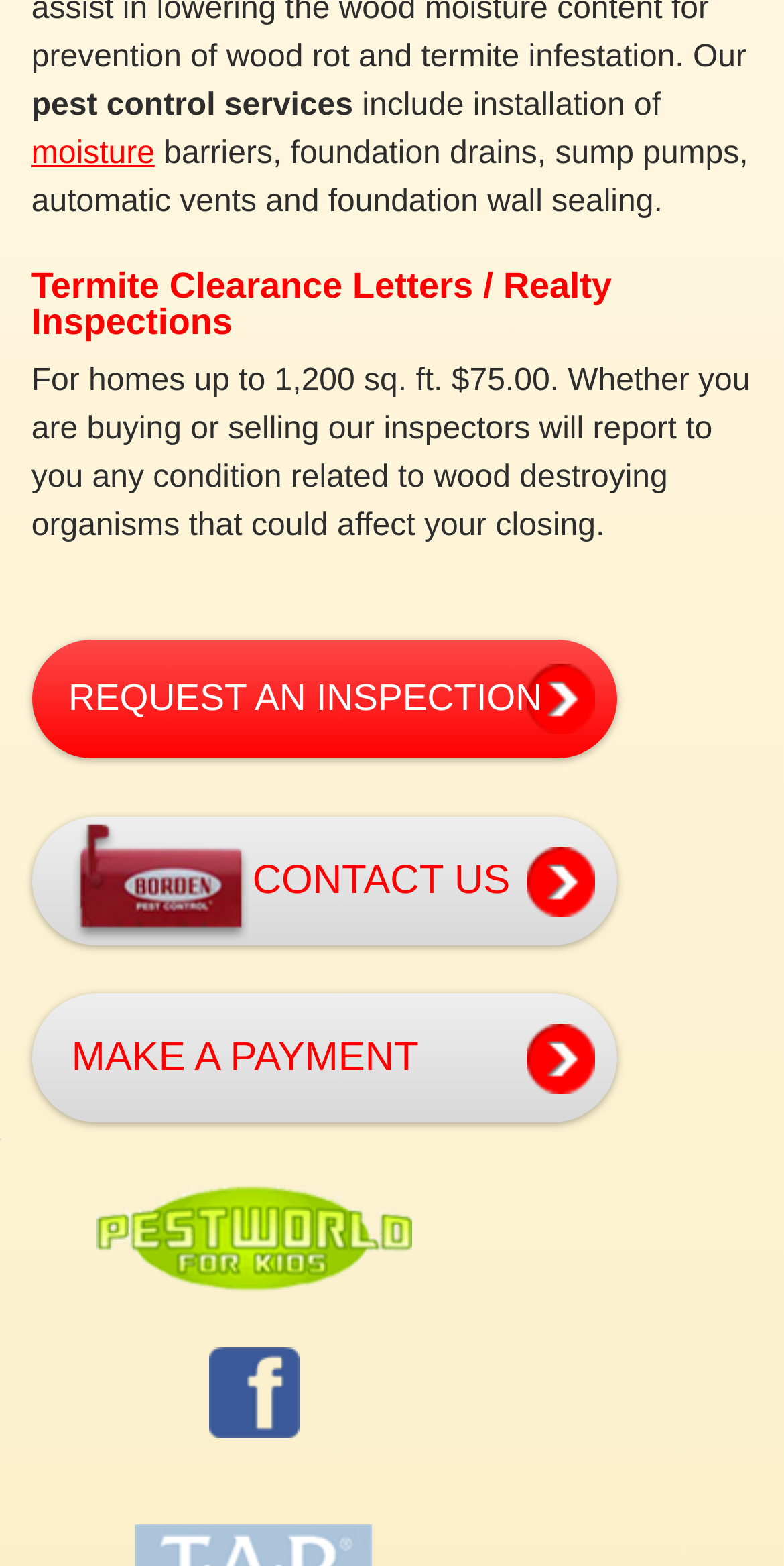How can I request an inspection?
Provide a comprehensive and detailed answer to the question.

The link to request an inspection is prominently displayed on the webpage, and clicking on it will allow users to request an inspection.